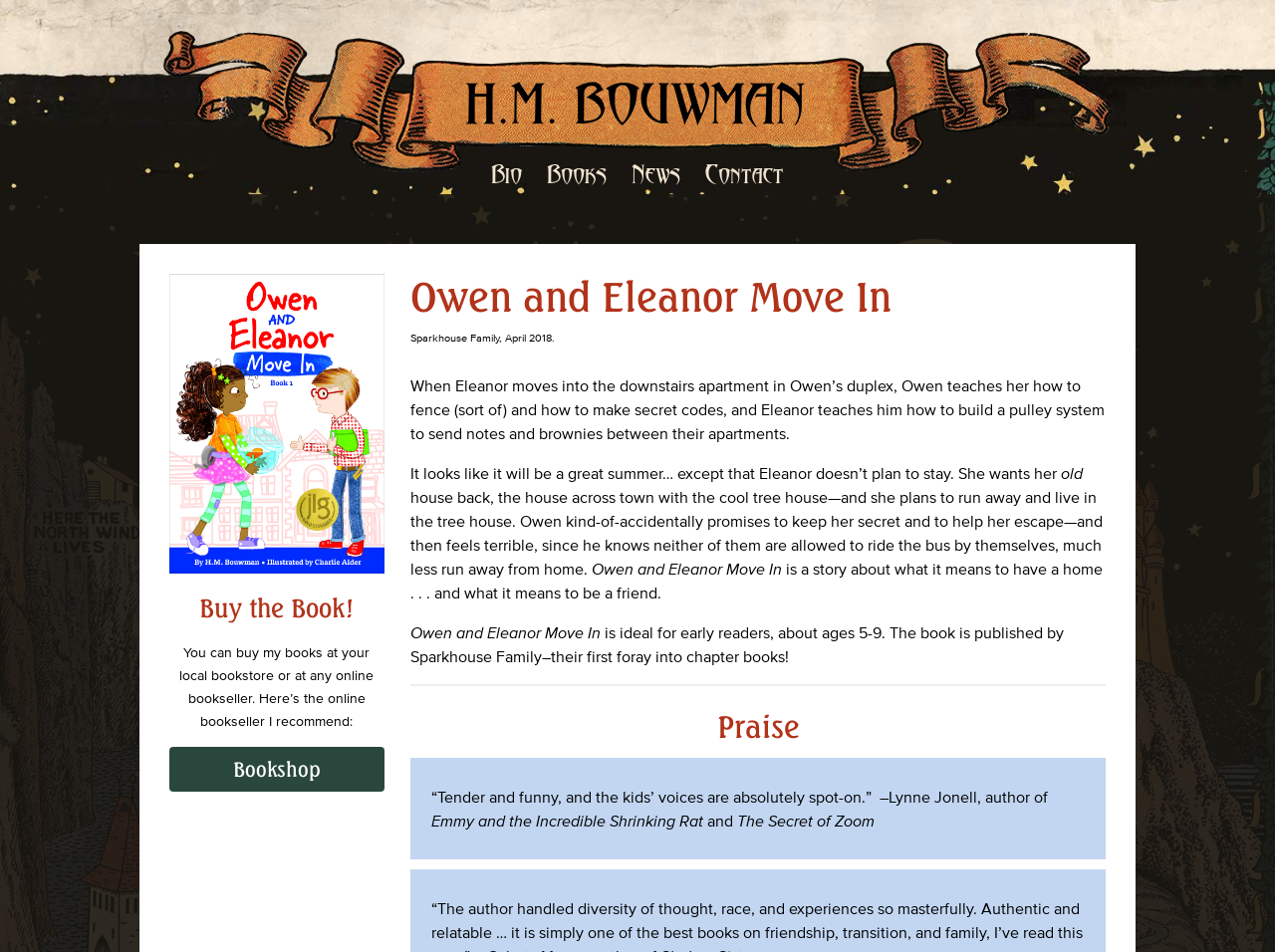Utilize the information from the image to answer the question in detail:
What is the age range for the book?

The age range for the book is mentioned in the static text element that says 'is ideal for early readers, about ages 5-9.' This element is located in the middle of the webpage.